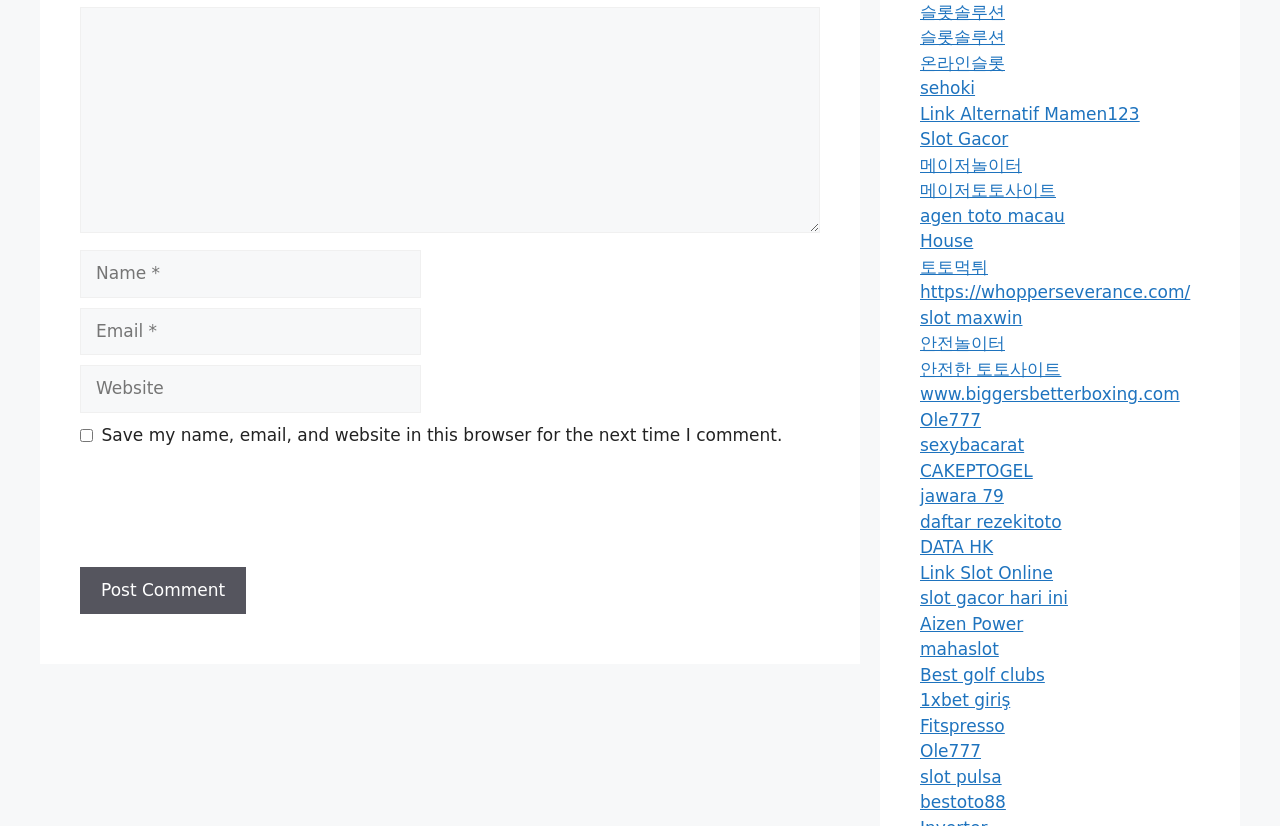What is the purpose of the checkbox?
Look at the image and provide a detailed response to the question.

The checkbox is labeled 'Save my name, email, and website in this browser for the next time I comment.' which suggests that its purpose is to save the user's comment information for future use.